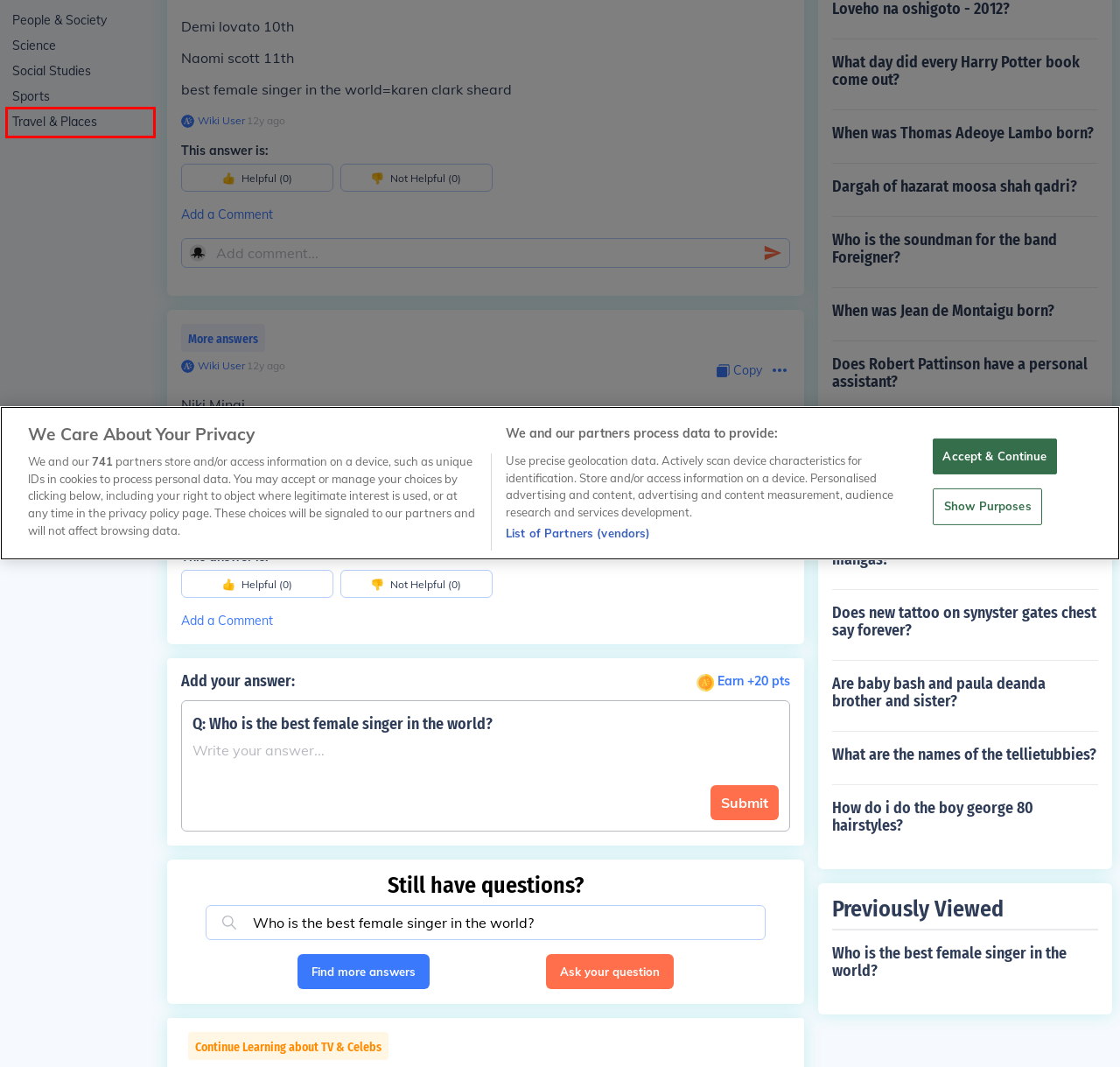Given a webpage screenshot with a red bounding box around a UI element, choose the webpage description that best matches the new webpage after clicking the element within the bounding box. Here are the candidates:
A. Answers about Rihanna
B. Is it Miley Cyrus or Zoey Cyrus? - Answers
C. What actors and actresses appeared in Loveho na oshigoto - 2012? - Answers
D. What are the names of the tellietubbies? - Answers
E. Did a chronic future break up? - Answers
F. Travel & Places Study Resources - Answers
G. Dargah of hazarat moosa shah qadri? - Answers
H. Are baby bash and paula deanda brother and sister? - Answers

F